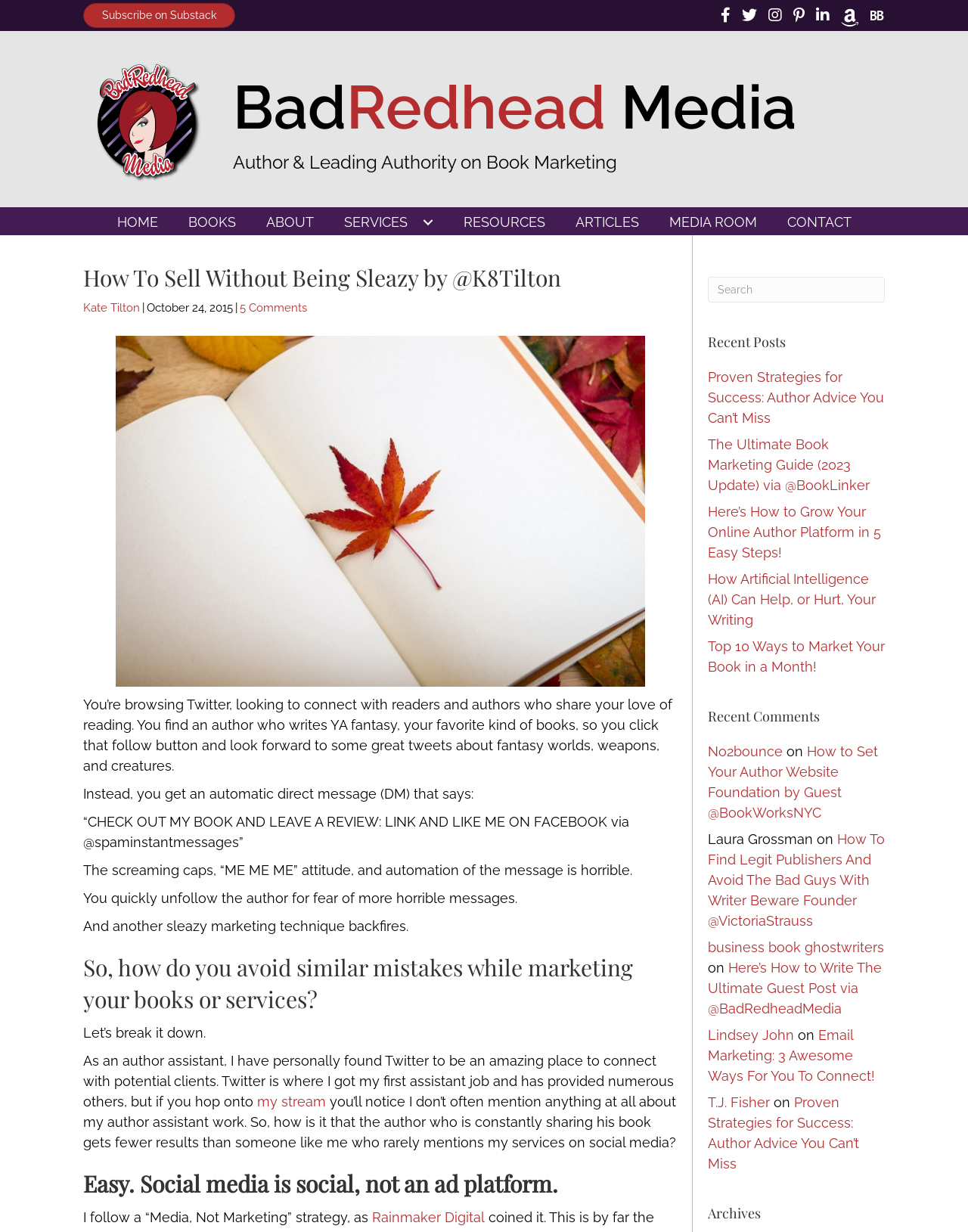Identify the bounding box coordinates of the specific part of the webpage to click to complete this instruction: "Go to HOME page".

[0.105, 0.17, 0.179, 0.191]